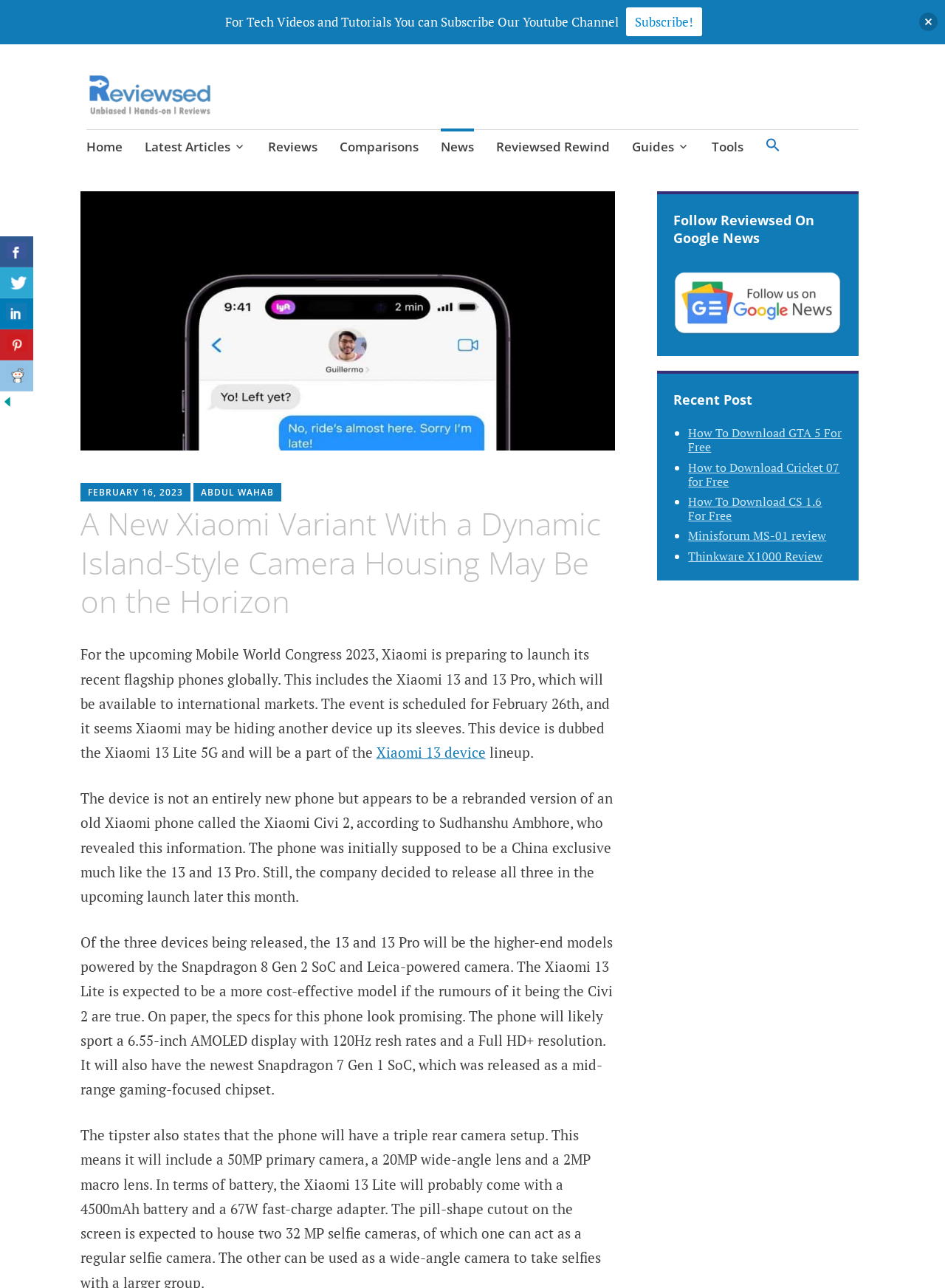Please identify the coordinates of the bounding box that should be clicked to fulfill this instruction: "Read the latest article".

[0.153, 0.1, 0.26, 0.13]